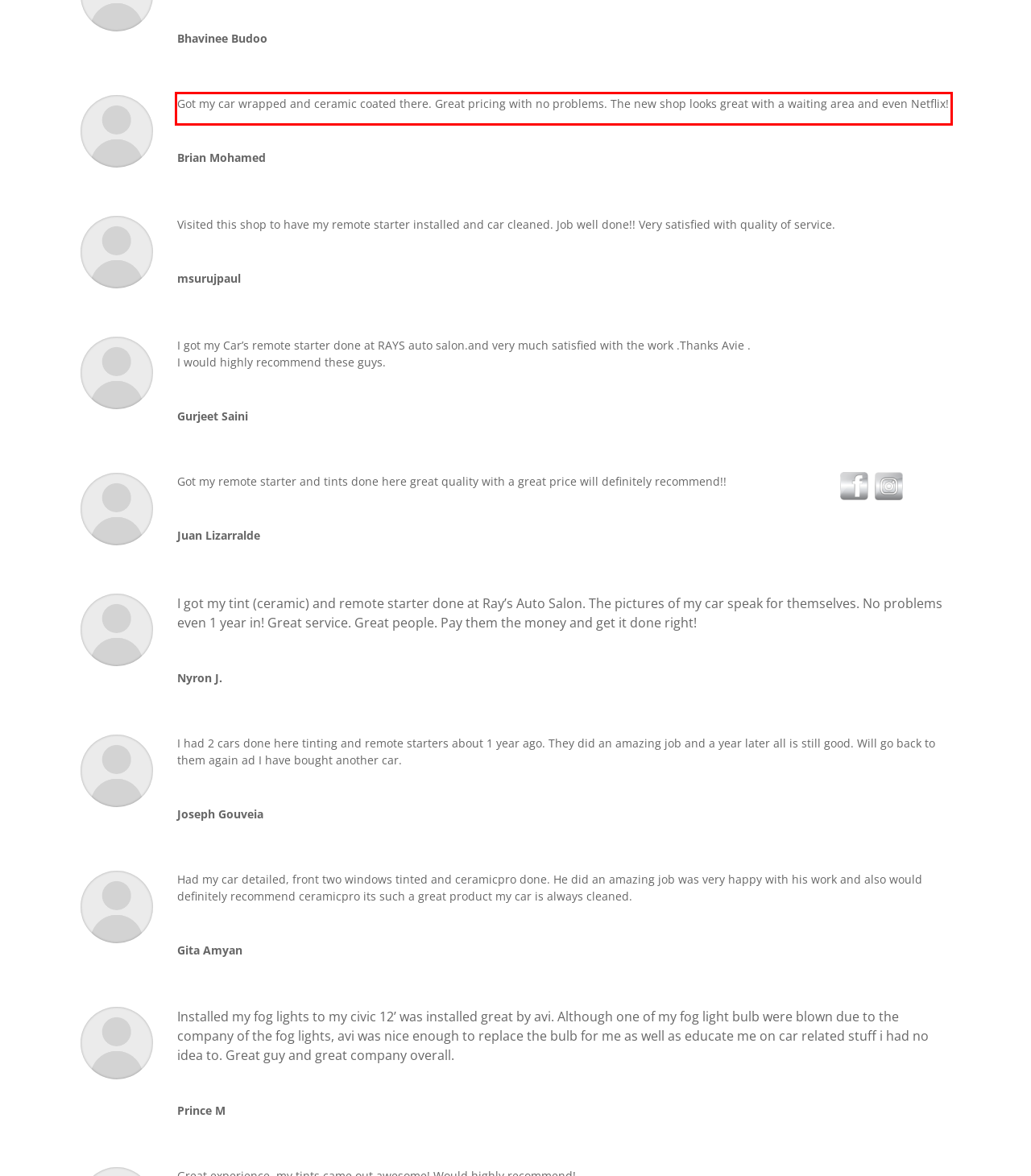Please perform OCR on the text within the red rectangle in the webpage screenshot and return the text content.

Got my car wrapped and ceramic coated there. Great pricing with no problems. The new shop looks great with a waiting area and even Netflix!